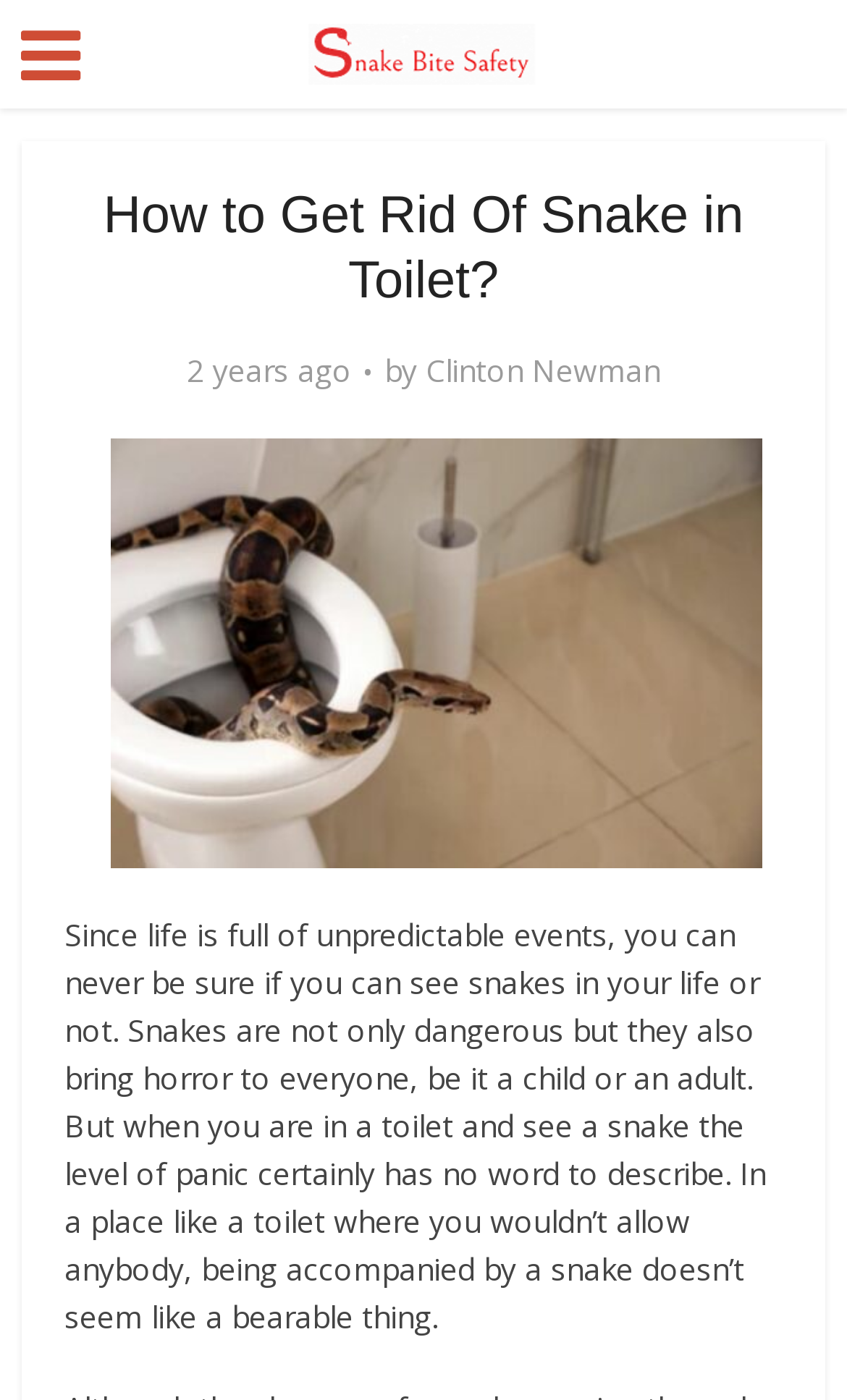What is the purpose of the article?
Please answer the question with as much detail and depth as you can.

The purpose of the article can be determined by looking at the heading 'How to Get Rid Of Snake in Toilet?' and the content of the article which provides guidance on how to get rid of snakes in toilets, indicating that the purpose of the article is to provide guidance.